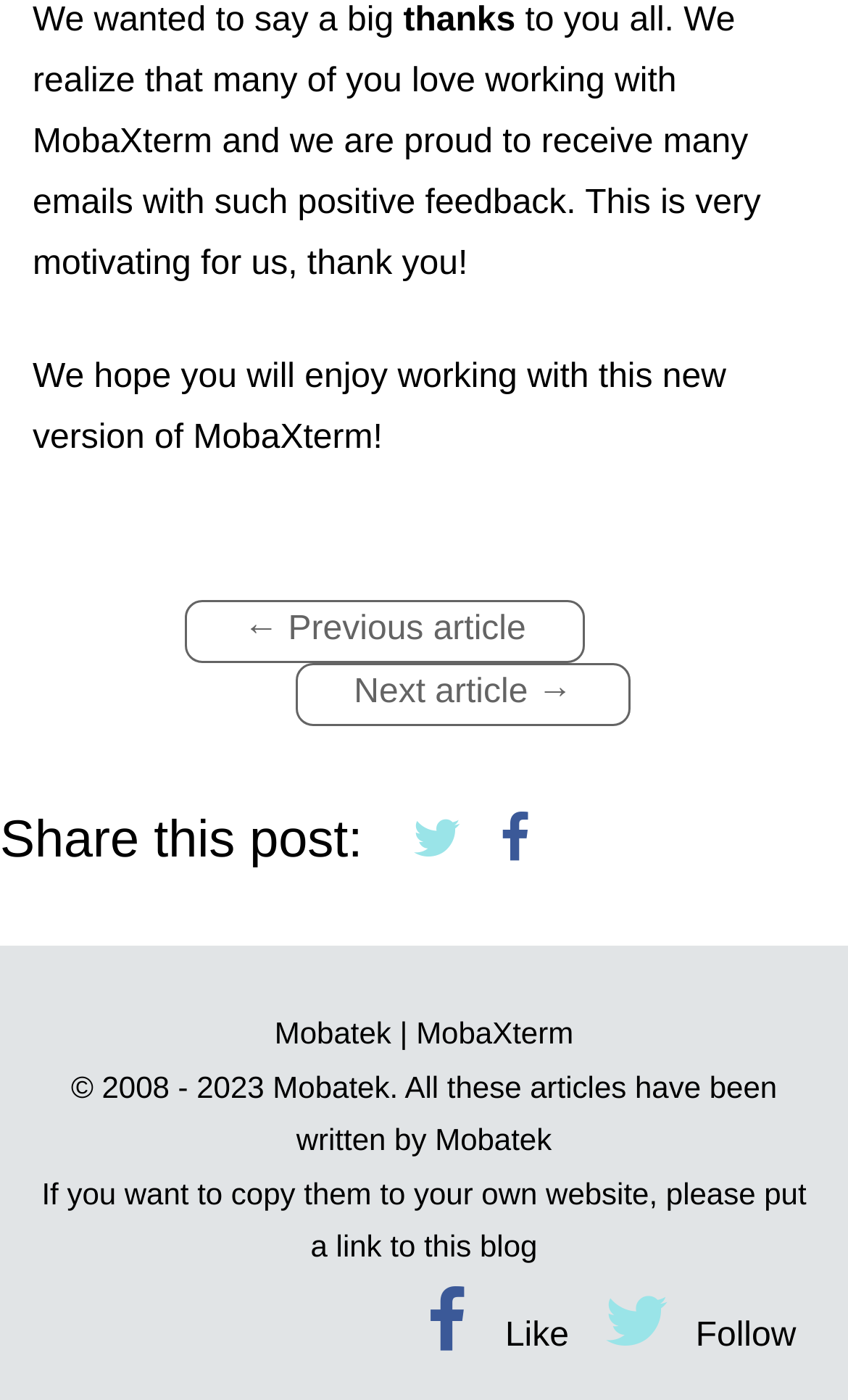Locate the bounding box coordinates of the element's region that should be clicked to carry out the following instruction: "Visit Mobatek website". The coordinates need to be four float numbers between 0 and 1, i.e., [left, top, right, bottom].

[0.324, 0.726, 0.461, 0.752]